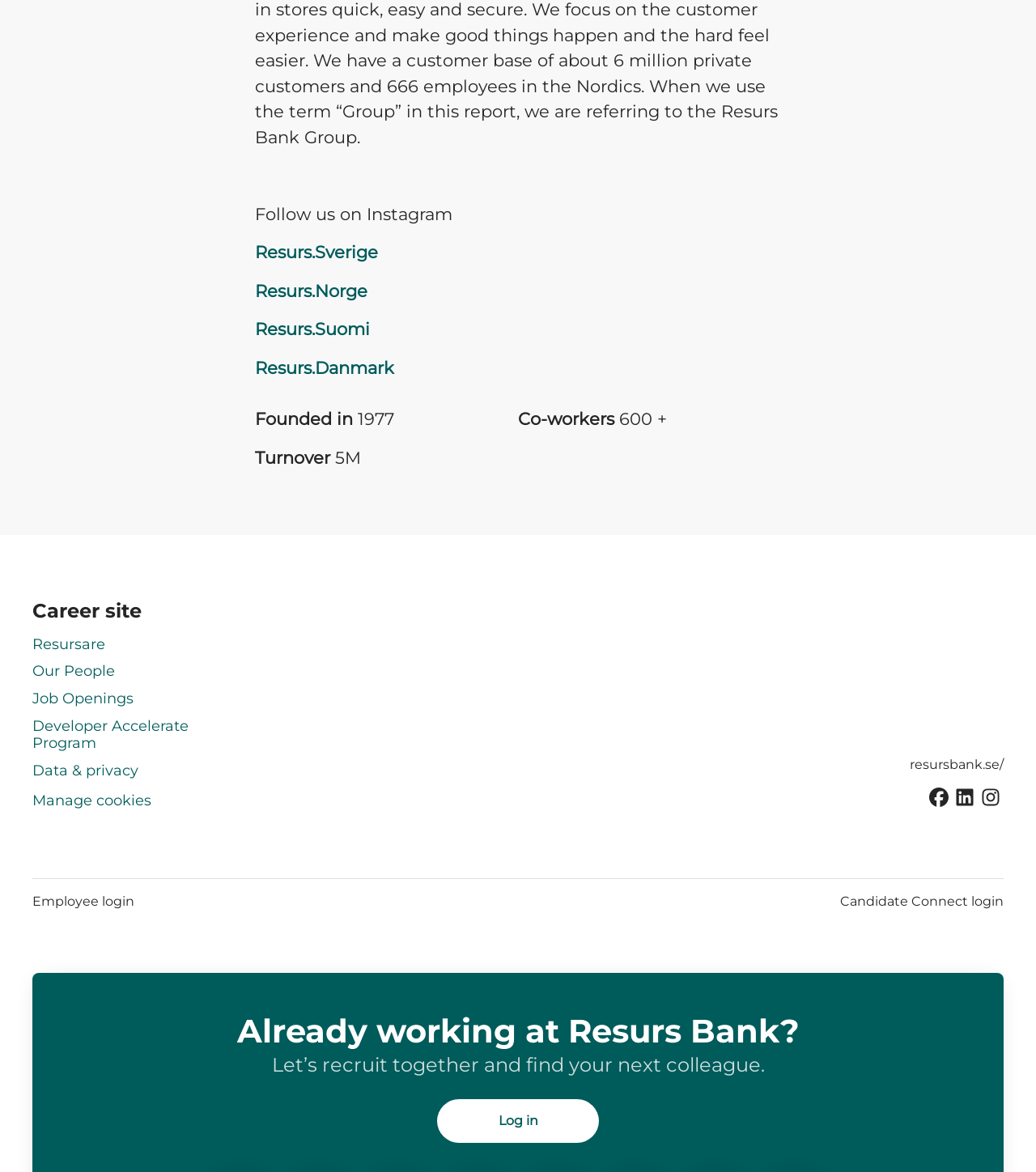What is the name of the career site? Examine the screenshot and reply using just one word or a brief phrase.

Career site